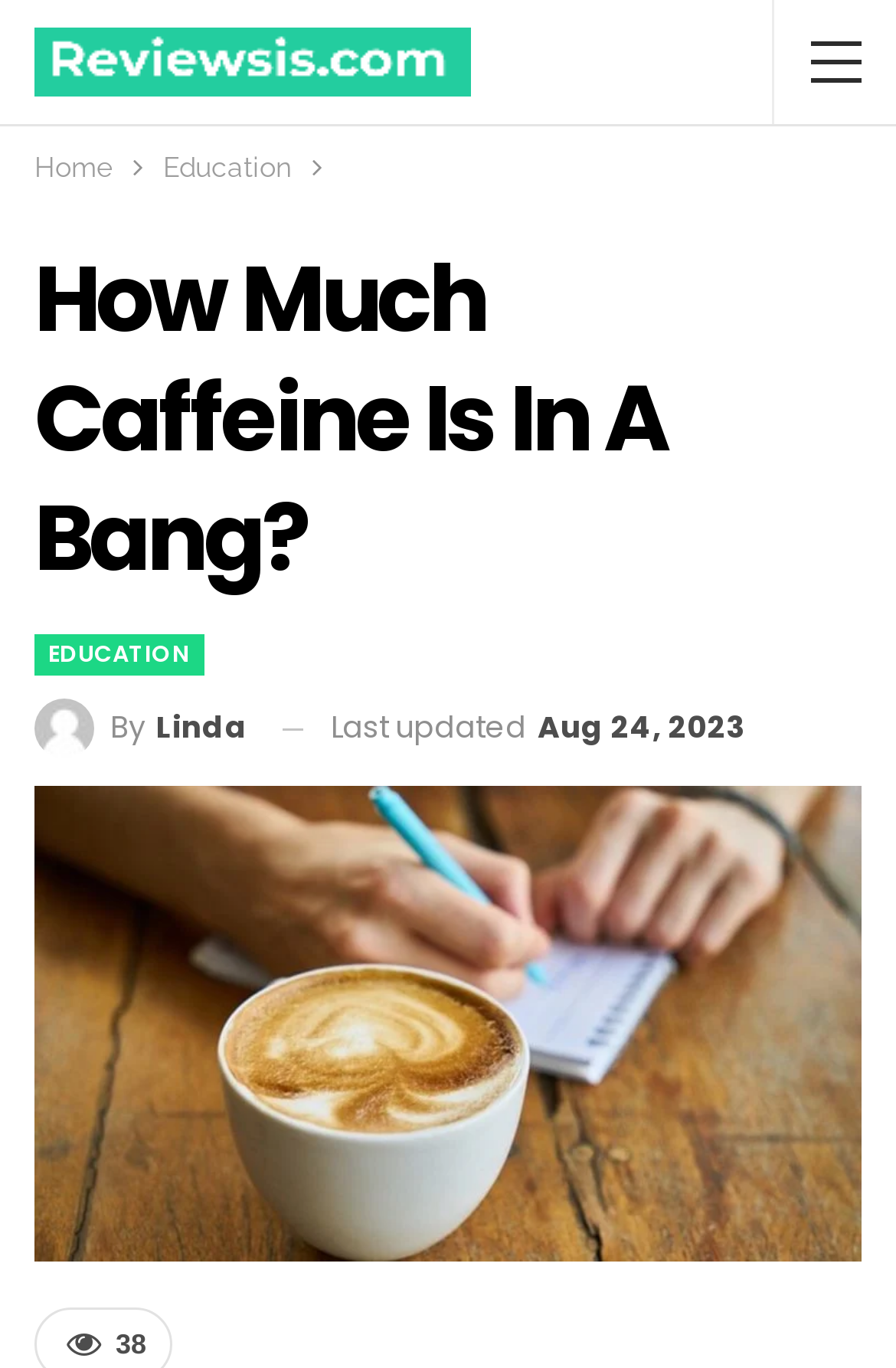Using the element description: "Education", determine the bounding box coordinates for the specified UI element. The coordinates should be four float numbers between 0 and 1, [left, top, right, bottom].

[0.038, 0.464, 0.228, 0.494]